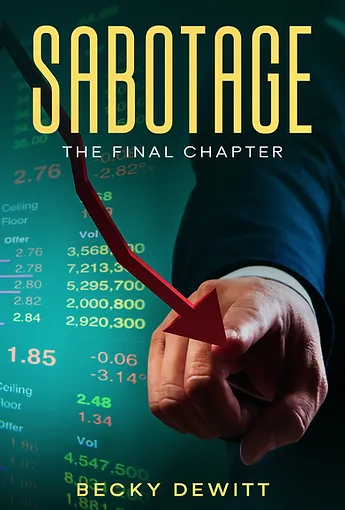Give a thorough caption of the image, focusing on all visible elements.

The image features the cover of the book titled "SABOTAGE: THE FINAL CHAPTER" by Becky DeWitt. The design presents a dramatic visual with a close-up of a hand pointing downwards, overlaid on a backdrop of financial data, symbolizing tension and conflict. The bold title in striking typography emphasizes the theme of impending consequences. This cover evokes a sense of mystery and intrigue, suggesting a storyline filled with twists, perhaps relating to themes of betrayal or financial ruin. The overall aesthetic combines elements of suspense and urgency, inviting readers to delve into the narrative that explores the dark complexities of its characters' lives.